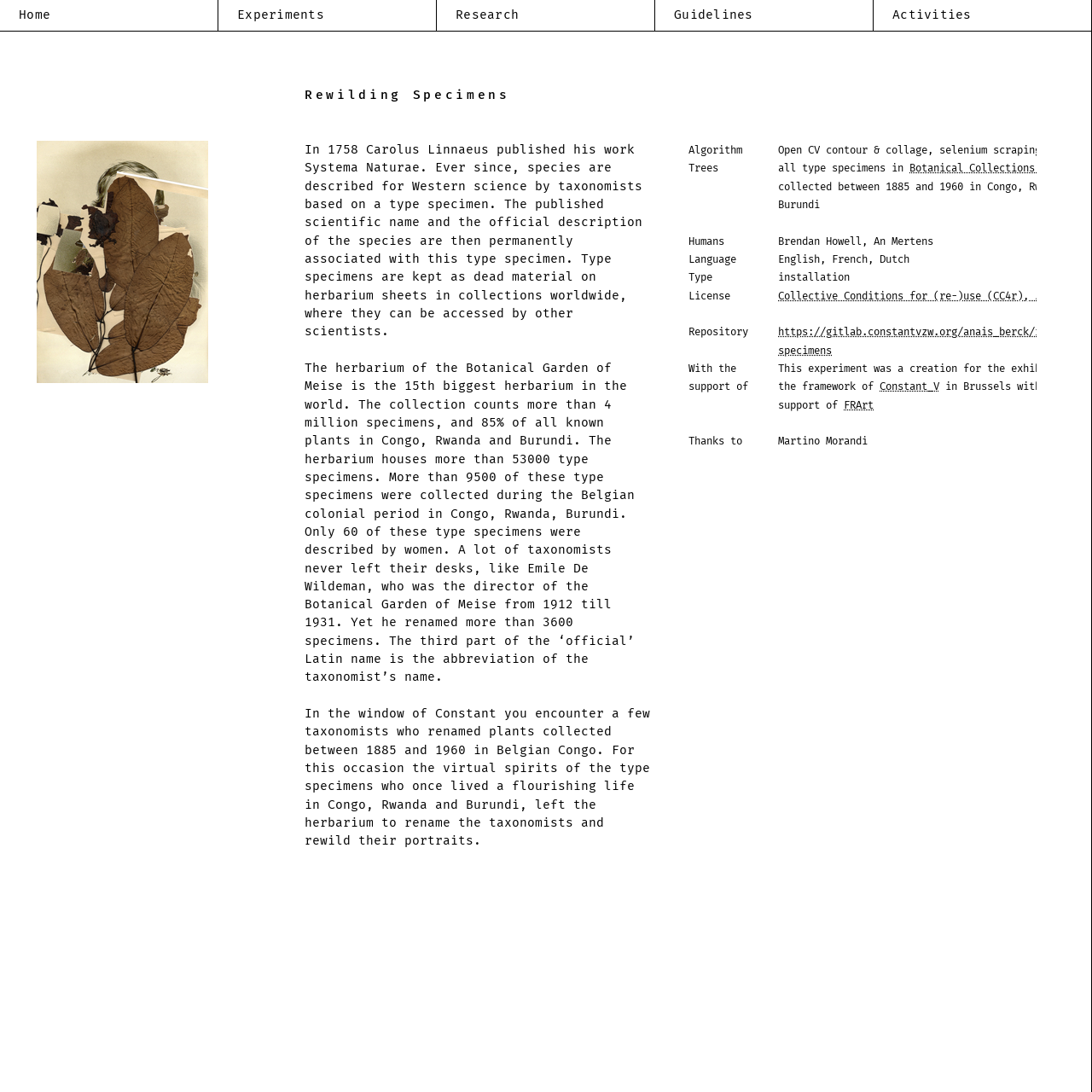Locate the bounding box coordinates of the clickable region necessary to complete the following instruction: "Click the 'FRArt' link". Provide the coordinates in the format of four float numbers between 0 and 1, i.e., [left, top, right, bottom].

[0.773, 0.364, 0.8, 0.376]